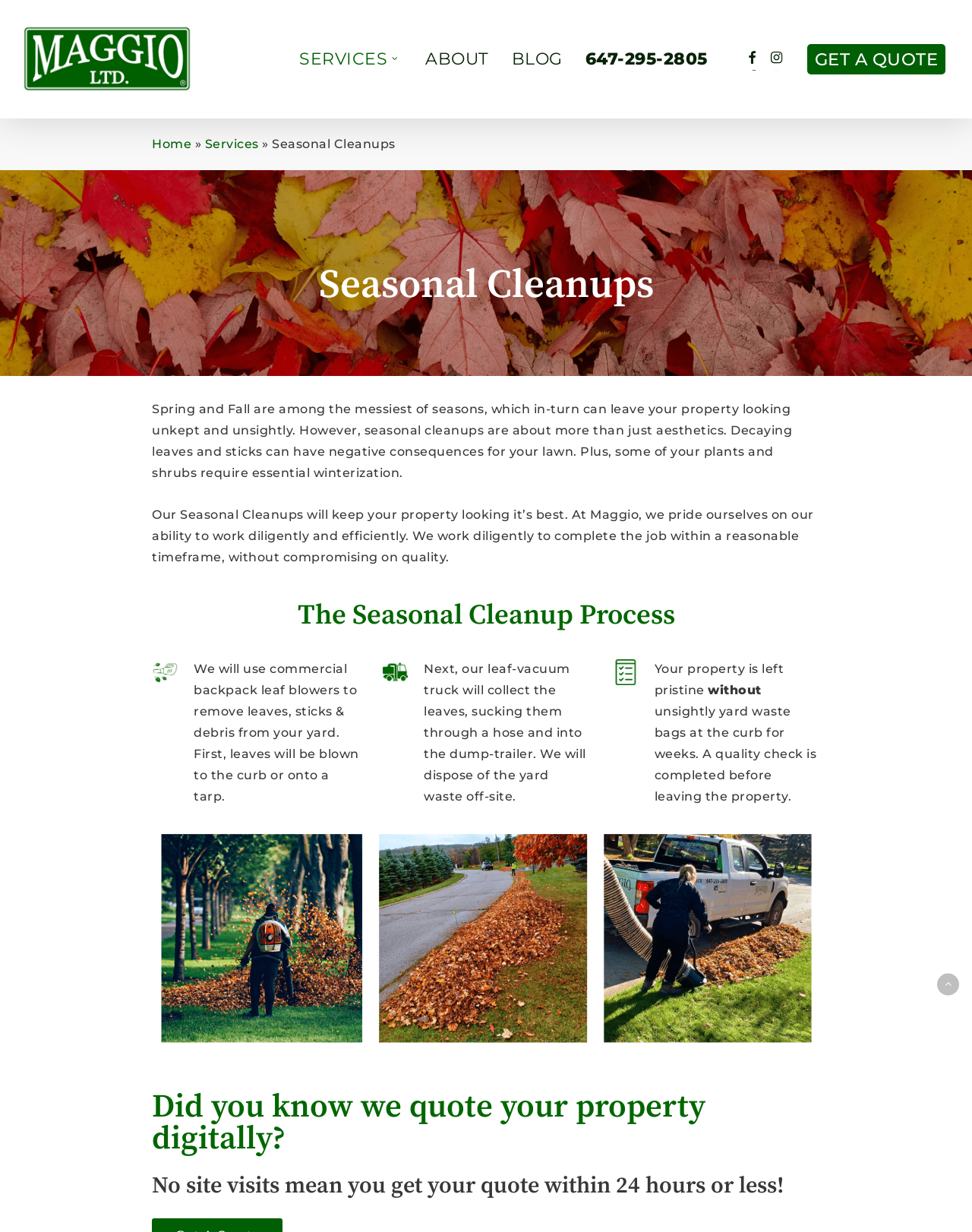Pinpoint the bounding box coordinates of the clickable area necessary to execute the following instruction: "Click on the 'GET A QUOTE' button". The coordinates should be given as four float numbers between 0 and 1, namely [left, top, right, bottom].

[0.83, 0.036, 0.973, 0.061]